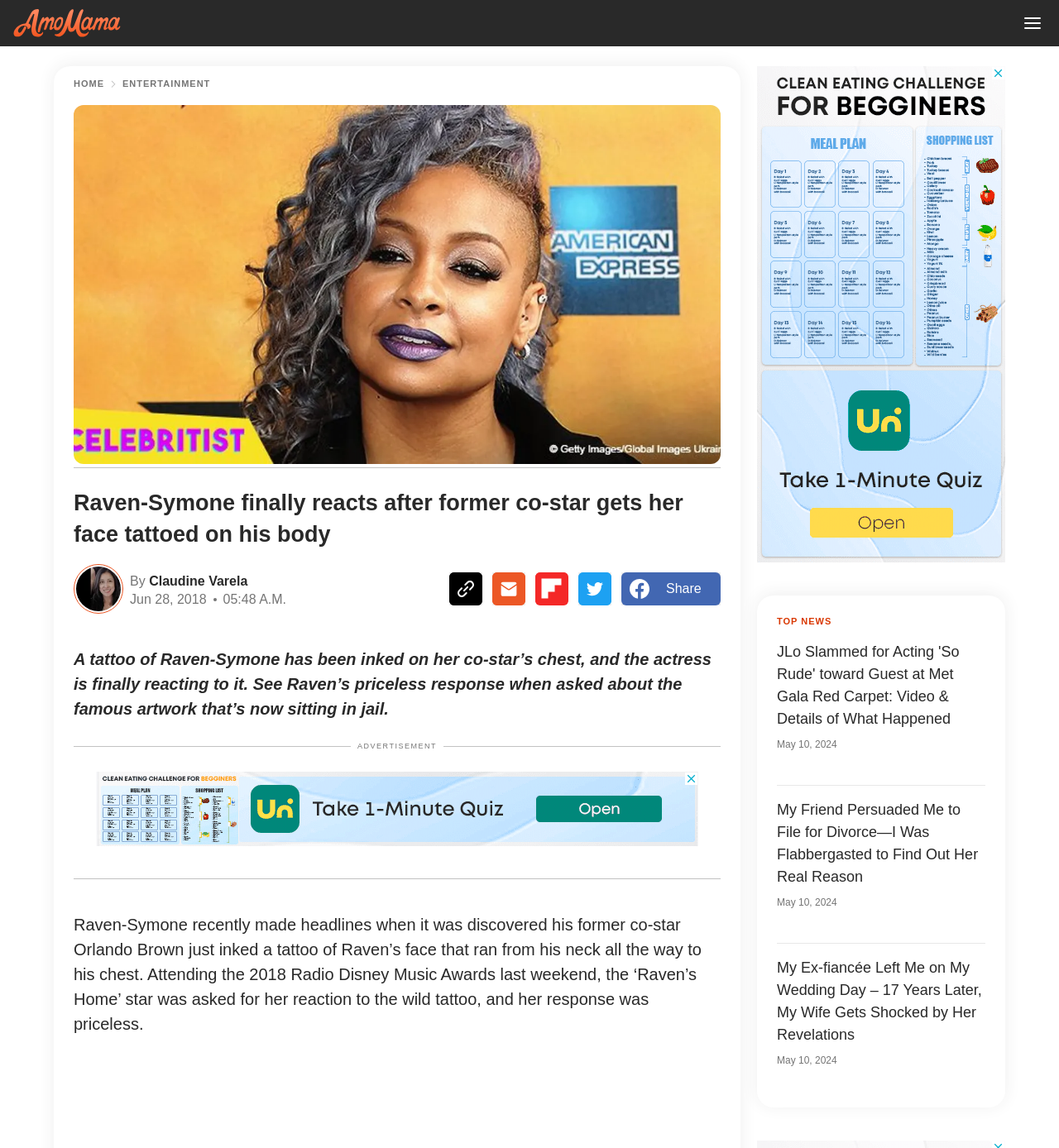Find and provide the bounding box coordinates for the UI element described here: "Claudine Varela". The coordinates should be given as four float numbers between 0 and 1: [left, top, right, bottom].

[0.137, 0.497, 0.234, 0.513]